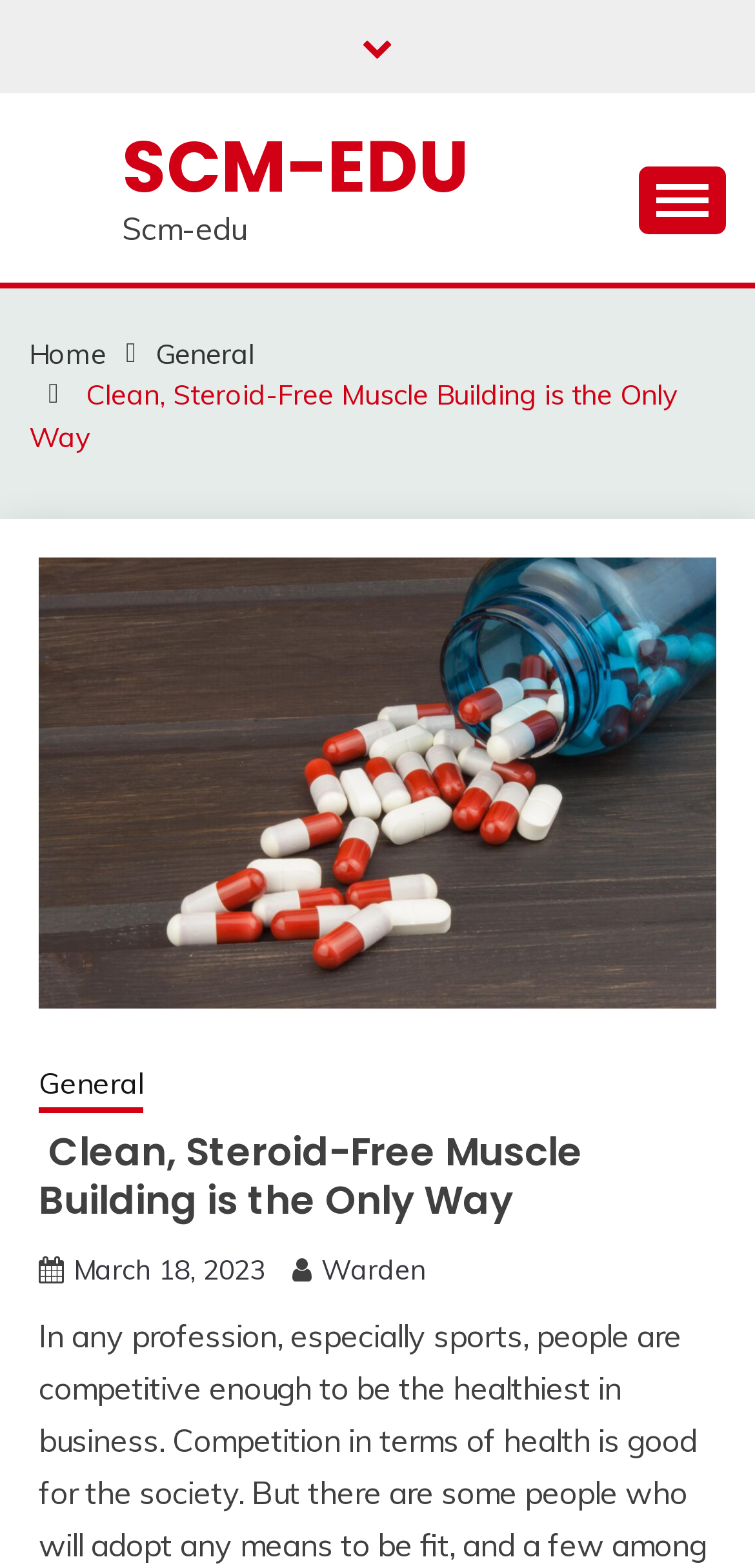Determine the coordinates of the bounding box that should be clicked to complete the instruction: "Go to the Home page". The coordinates should be represented by four float numbers between 0 and 1: [left, top, right, bottom].

[0.038, 0.215, 0.141, 0.237]